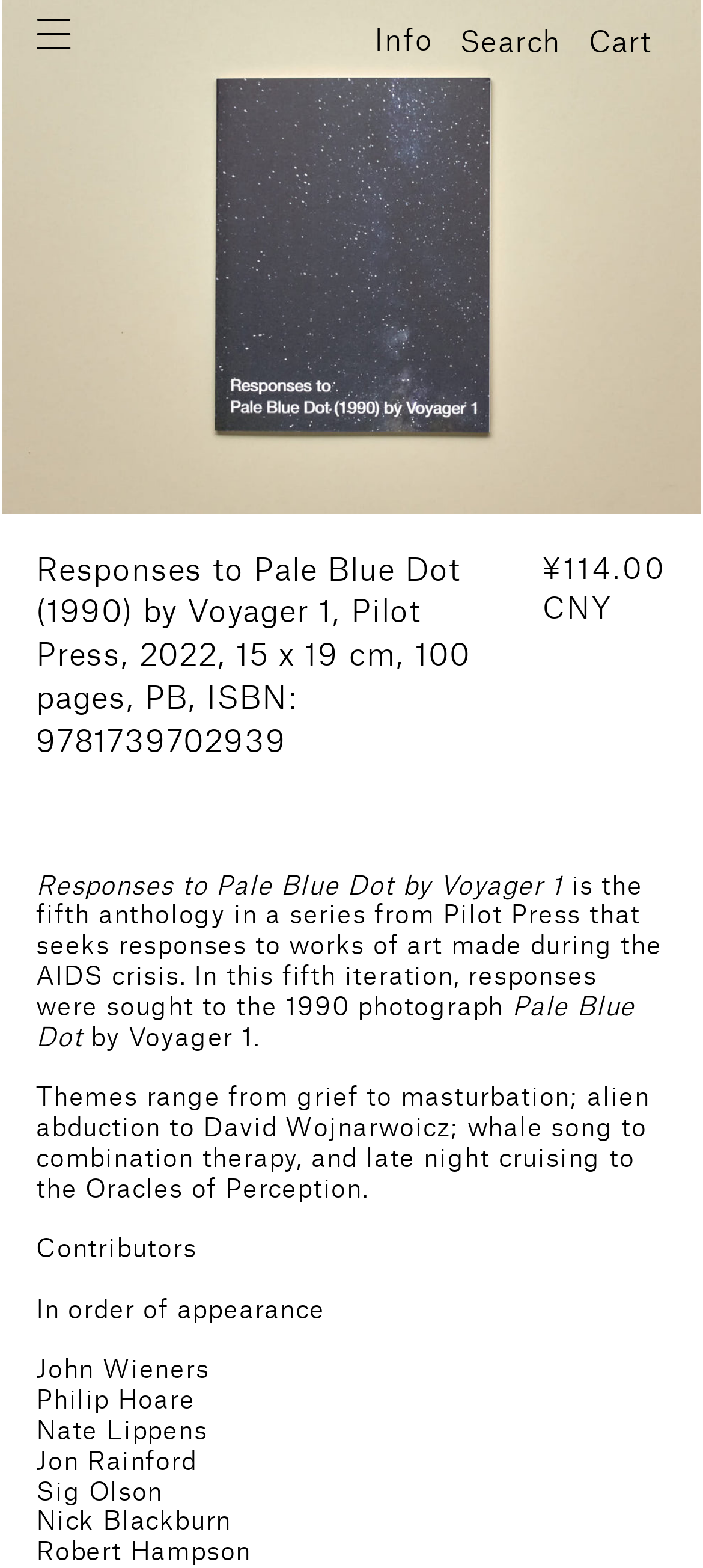Please specify the bounding box coordinates in the format (top-left x, top-left y, bottom-right x, bottom-right y), with all values as floating point numbers between 0 and 1. Identify the bounding box of the UI element described by: aria-label="Previous slide"

[0.077, 0.138, 0.179, 0.184]